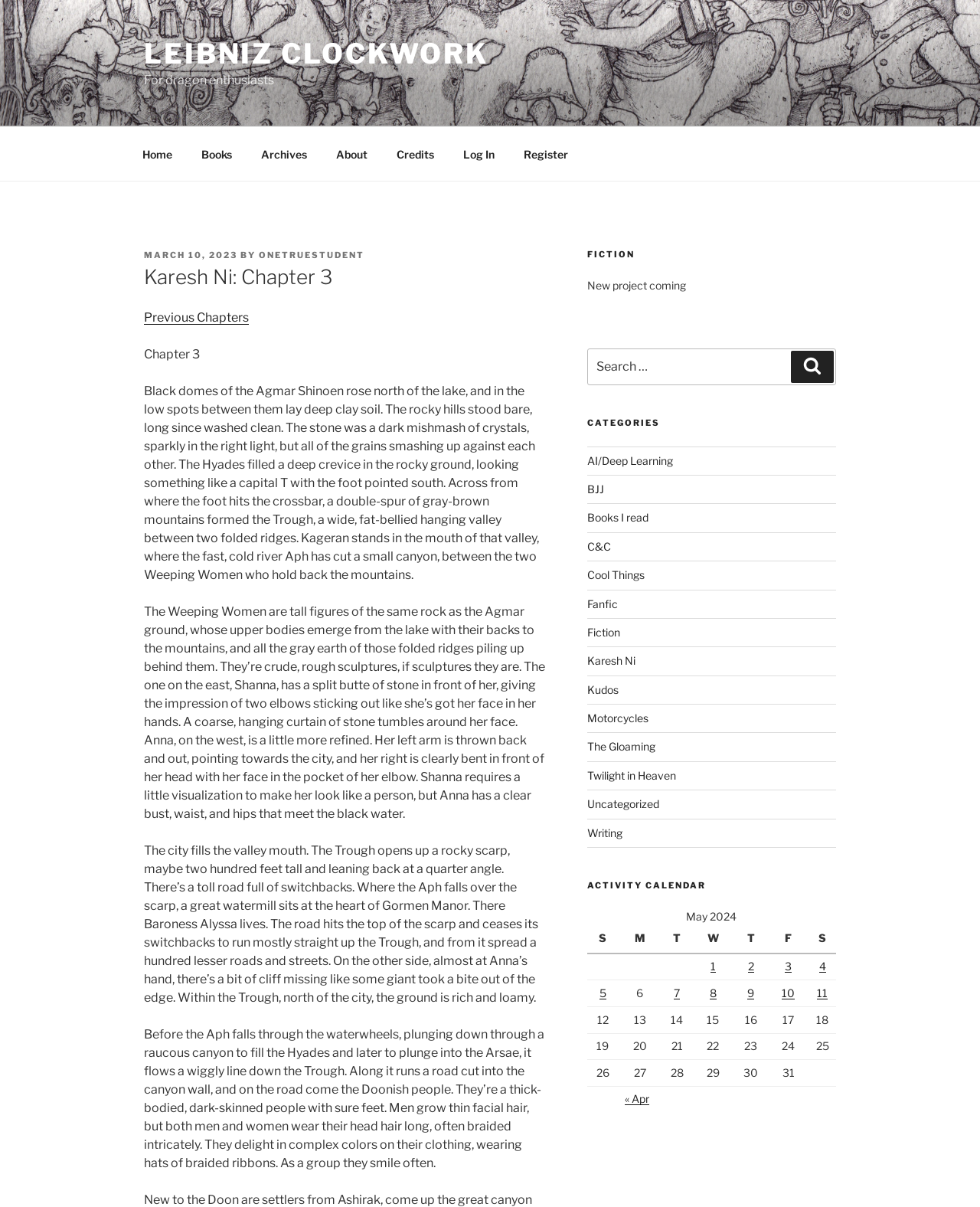Please identify the bounding box coordinates of the area I need to click to accomplish the following instruction: "View the 'Karesh Ni' category".

[0.599, 0.542, 0.648, 0.553]